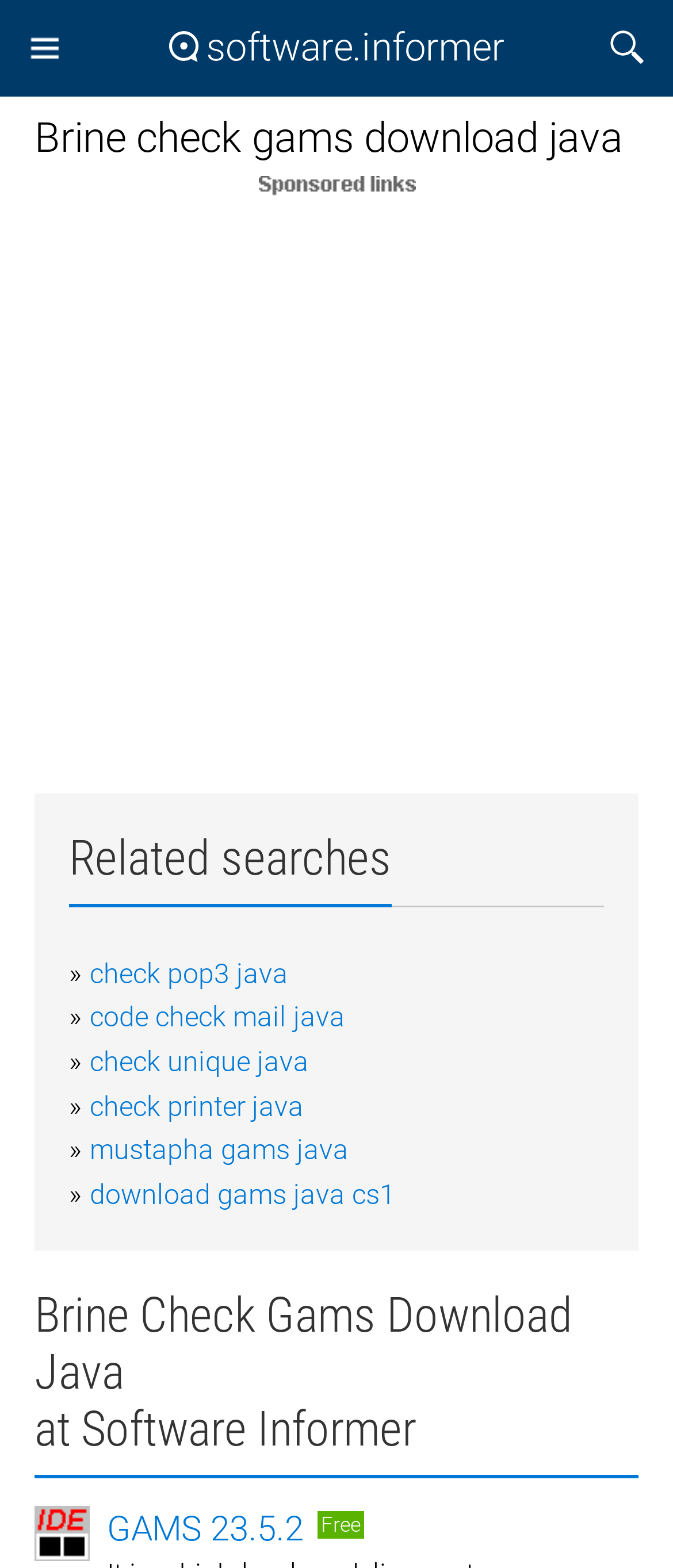Determine the bounding box coordinates in the format (top-left x, top-left y, bottom-right x, bottom-right y). Ensure all values are floating point numbers between 0 and 1. Identify the bounding box of the UI element described by: Laytheme

None